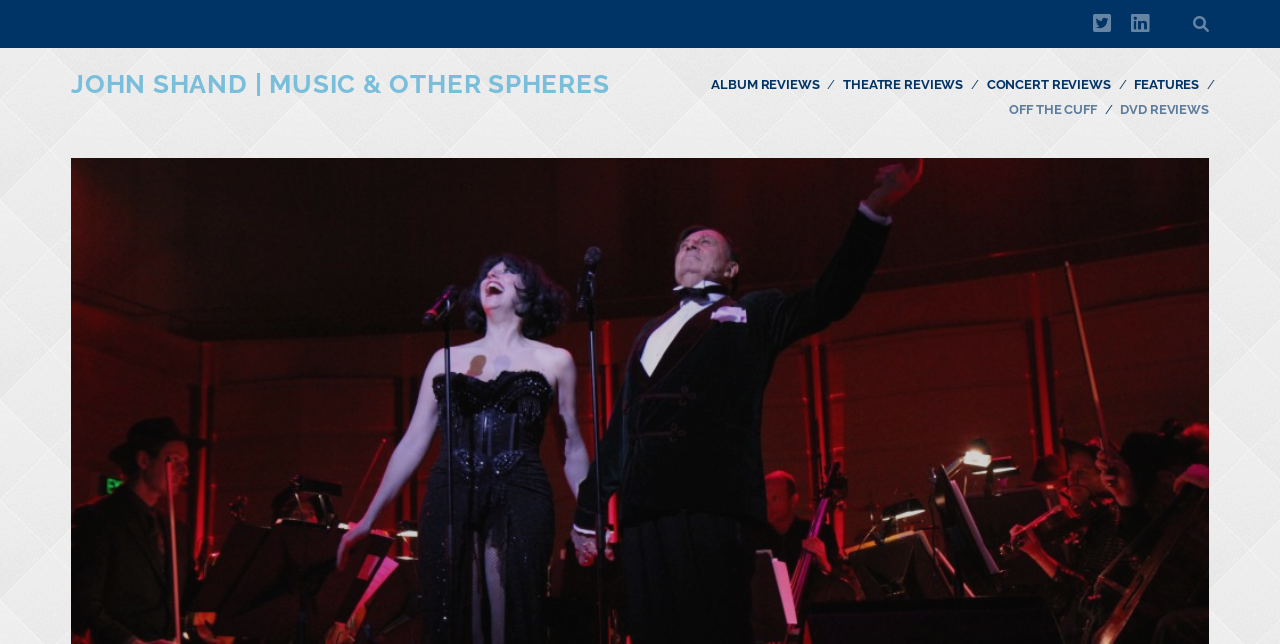Answer the question using only a single word or phrase: 
What social media platforms are linked on this webpage?

Twitter, LinkedIn